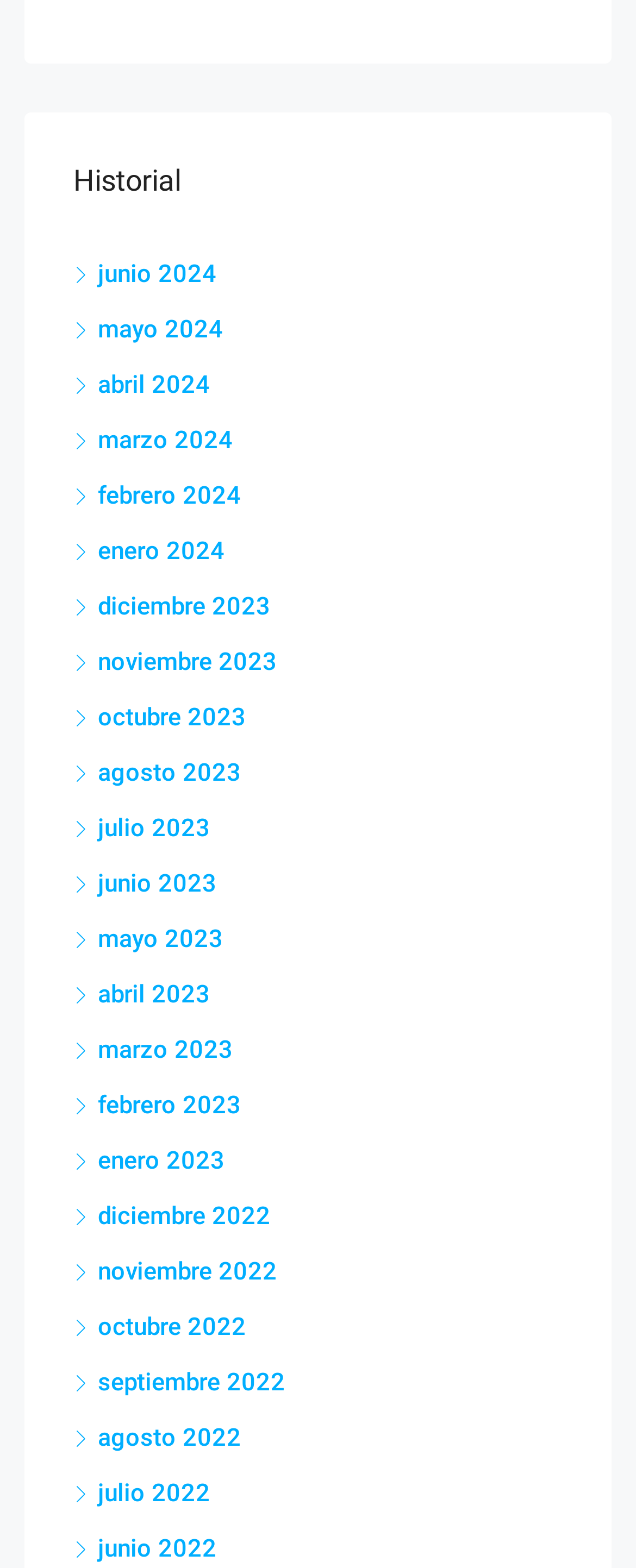Using the elements shown in the image, answer the question comprehensively: What is the common prefix of all link texts?

I examined the OCR text of each link on the webpage and found that they all share a common prefix, which is ''.